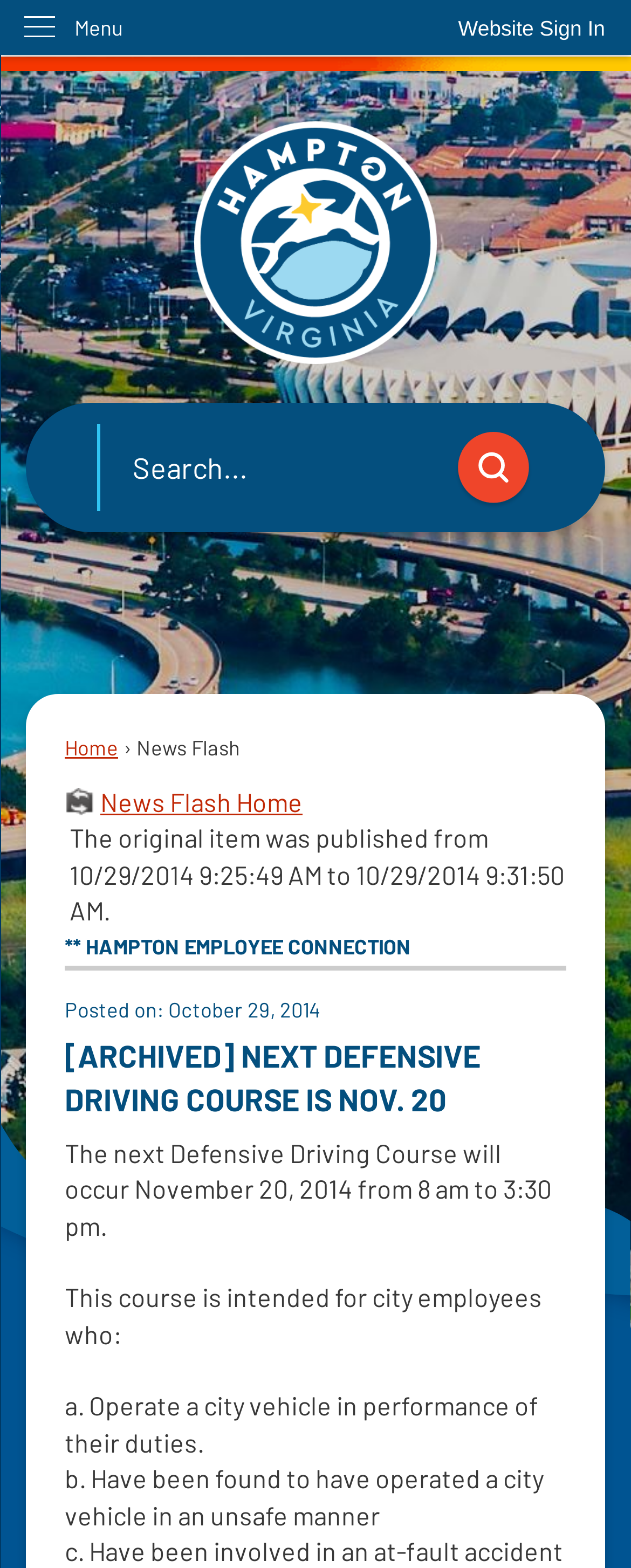Write an exhaustive caption that covers the webpage's main aspects.

The webpage appears to be a news flash page from the City of Hampton, Virginia. At the top left corner, there is a "Skip to Main Content" link. Next to it, on the top right corner, is a "Website Sign In" button. Below the sign-in button, there is a menu with a "Menu" label.

The main content area is divided into two sections. On the left side, there is a "Hampton VA Homepage" link with an accompanying image. Below it, there are several links, including "Home" and "News Flash Home".

On the right side, there is a search region with a search textbox and a search button, accompanied by a search icon. Below the search region, there is a news flash section with several headings and paragraphs. The main heading is "** HAMPTON EMPLOYEE CONNECTION", followed by a subheading "[ARCHIVED] NEXT DEFENSIVE DRIVING COURSE IS NOV. 20". The article describes the next defensive driving course, which will occur on November 20, 2014, from 8 am to 3:30 pm. The course is intended for city employees who operate city vehicles in performance of their duties or have been found to have operated a city vehicle in an unsafe manner.